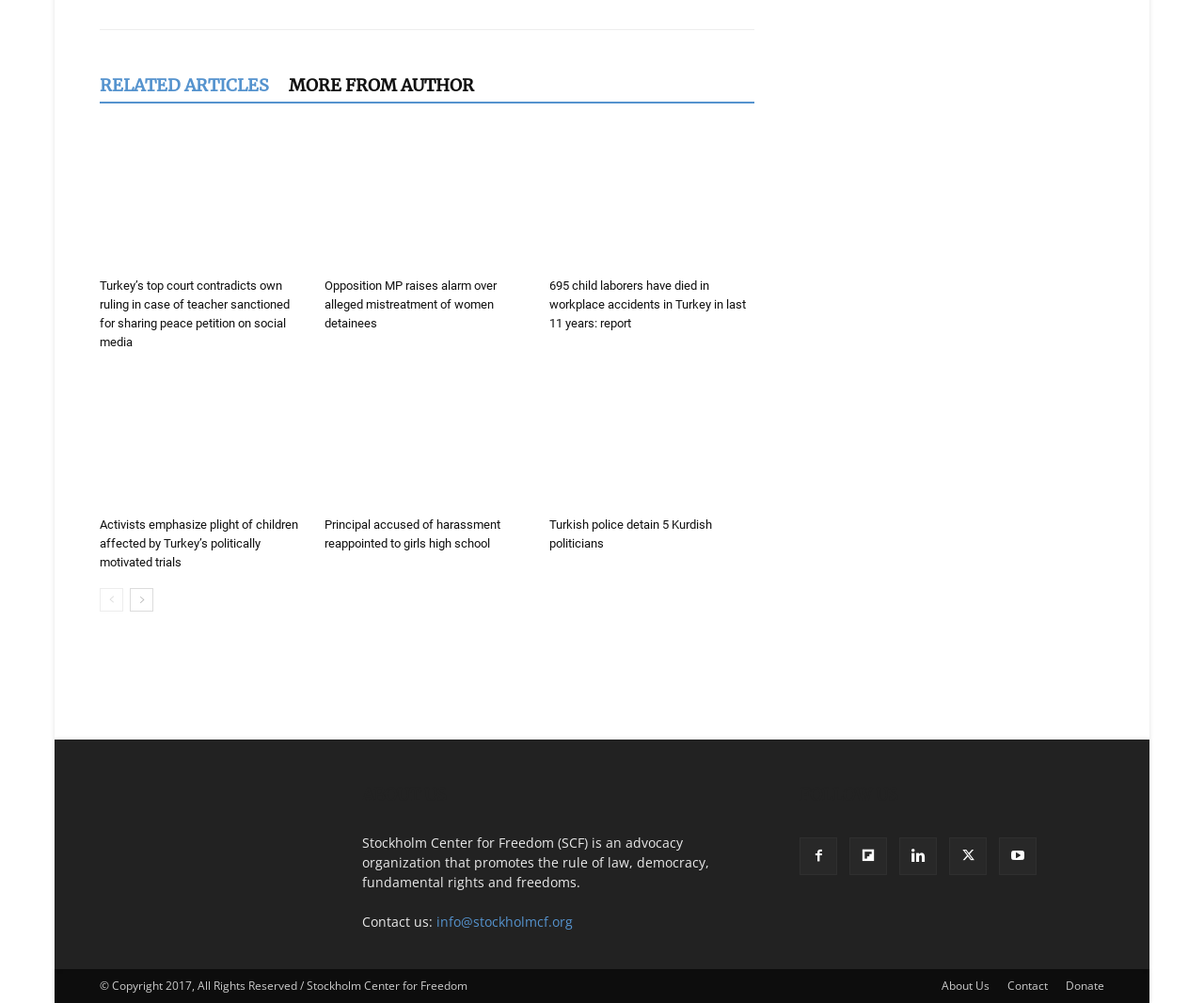What is the topic of the article with the image at coordinates [0.083, 0.128, 0.253, 0.269]?
Using the image, give a concise answer in the form of a single word or short phrase.

Turkey’s top court contradicts own ruling